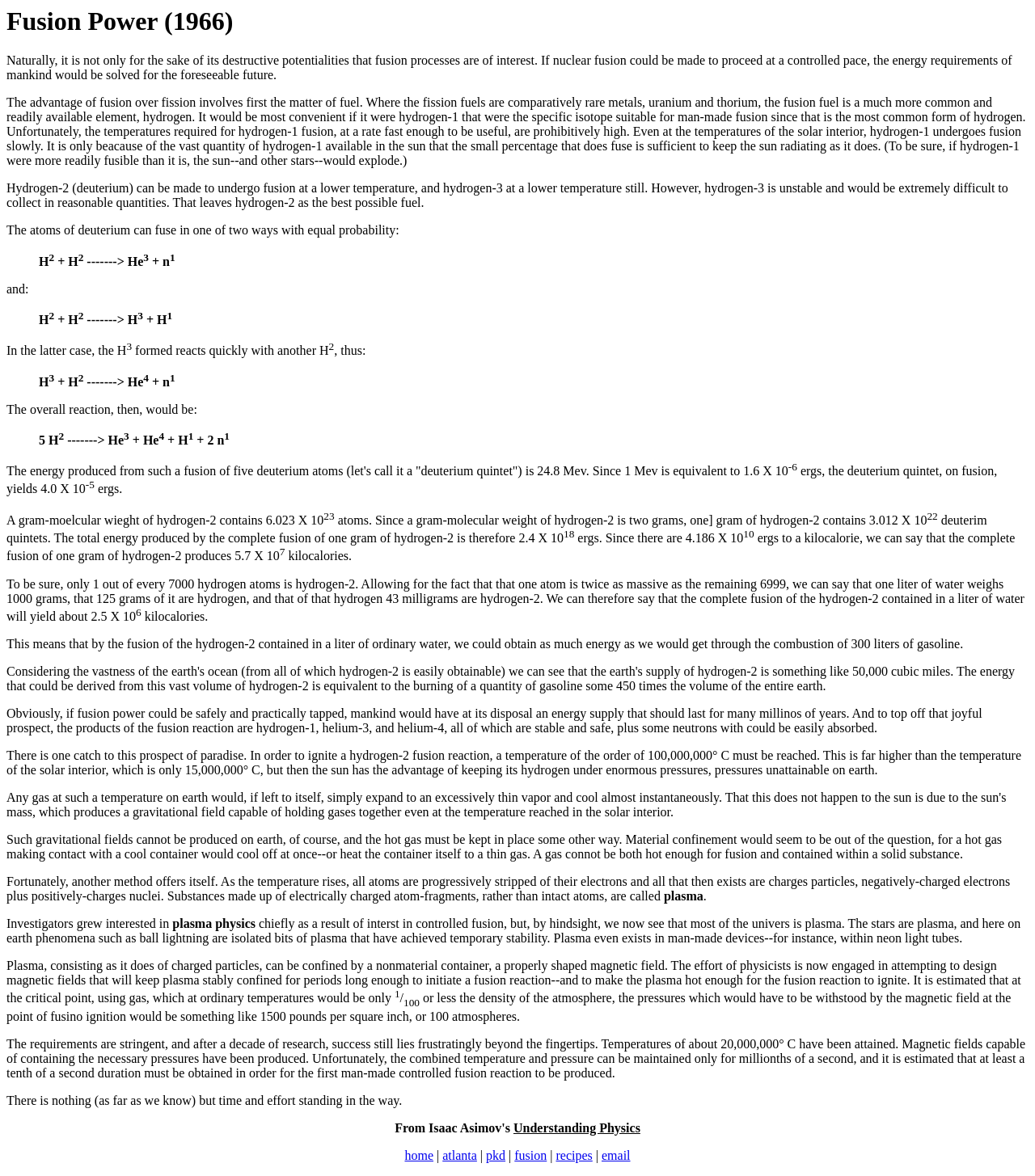Answer the question in a single word or phrase:
What is the advantage of fusion over fission?

Fuel